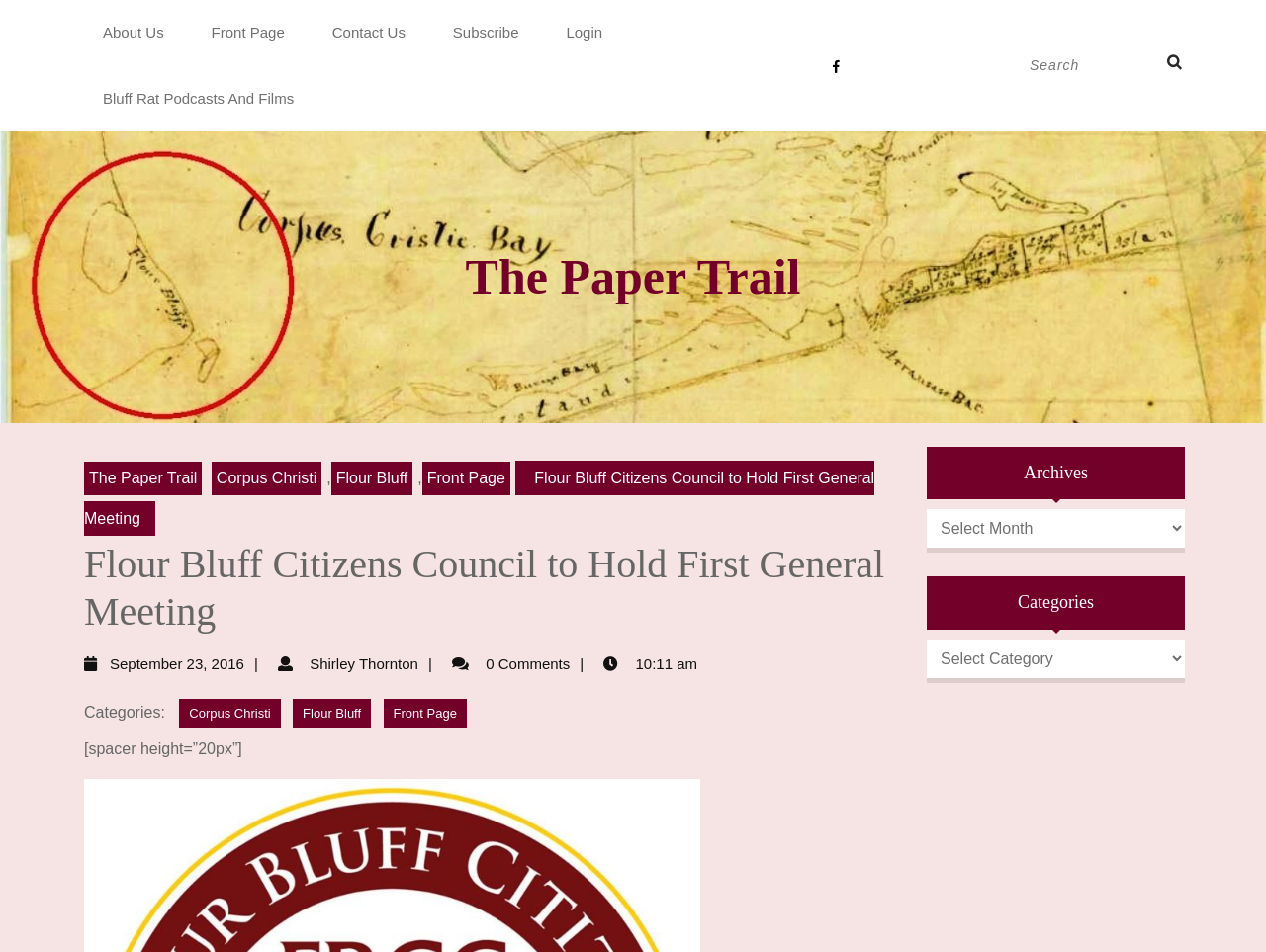Refer to the image and offer a detailed explanation in response to the question: How many comments are there on the article?

I found the text '0 Comments' at the bottom of the article, which suggests that there are no comments on the article.